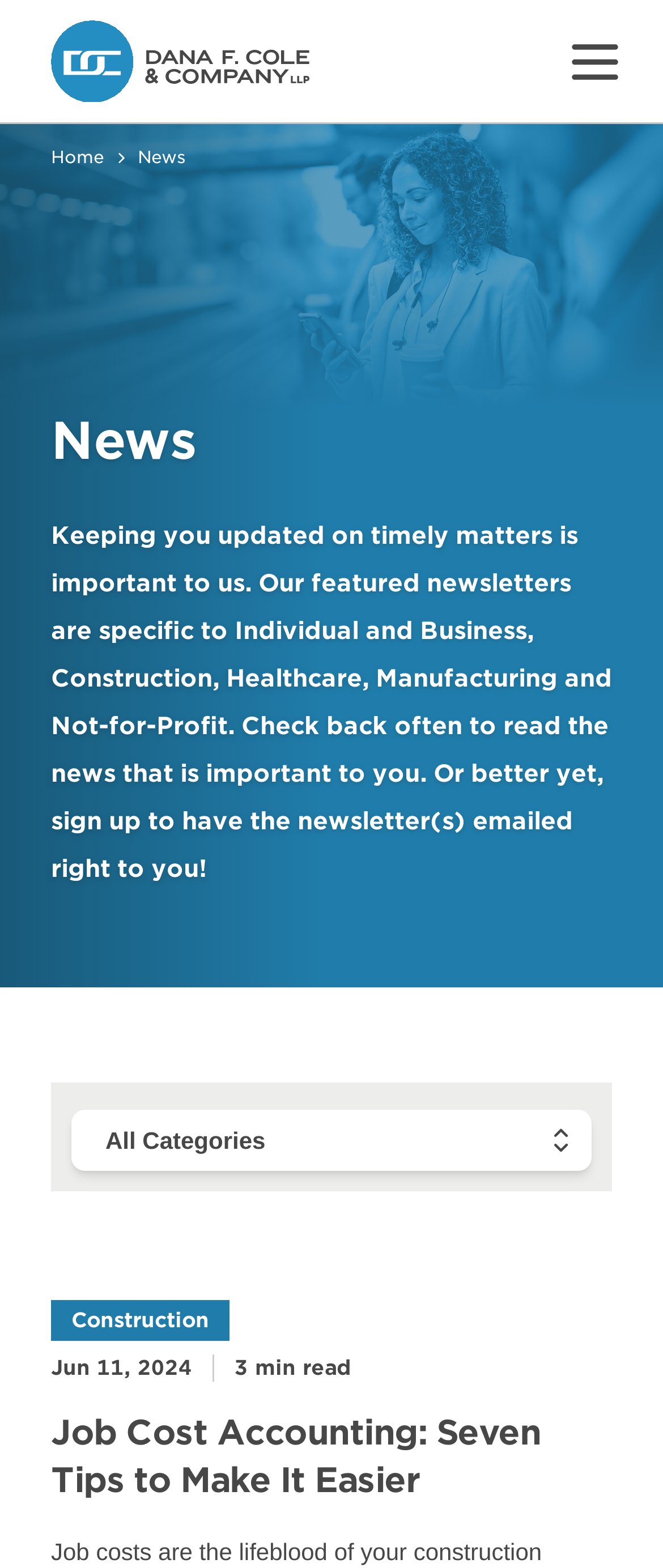Generate a detailed explanation of the webpage's features and information.

The webpage is about Dana F. Cole & Company, LLP, a company that provides tax planning and accounting services. At the top left of the page, there is a link to the company's homepage. On the top right, there is a button to toggle the menu. Below the menu button, there is a large image of a woman looking at her phone and holding a coffee, which spans the entire width of the page.

Below the image, there is a heading that reads "News" and a paragraph of text that explains the importance of keeping users updated on timely matters. The text also mentions that the company provides featured newsletters for specific industries and invites users to sign up to receive the newsletters via email.

To the left of the news heading, there are two links: "Home" and "News". Further down the page, there is a button labeled "All Categories" that has a dropdown listbox. The listbox contains a category labeled "Construction" and a date "Jun 11, 2024" with a "min read" label next to it.

Finally, there is a heading that reads "Job Cost Accounting: Seven Tips to Make It Easier", which is likely the title of a news article or blog post.